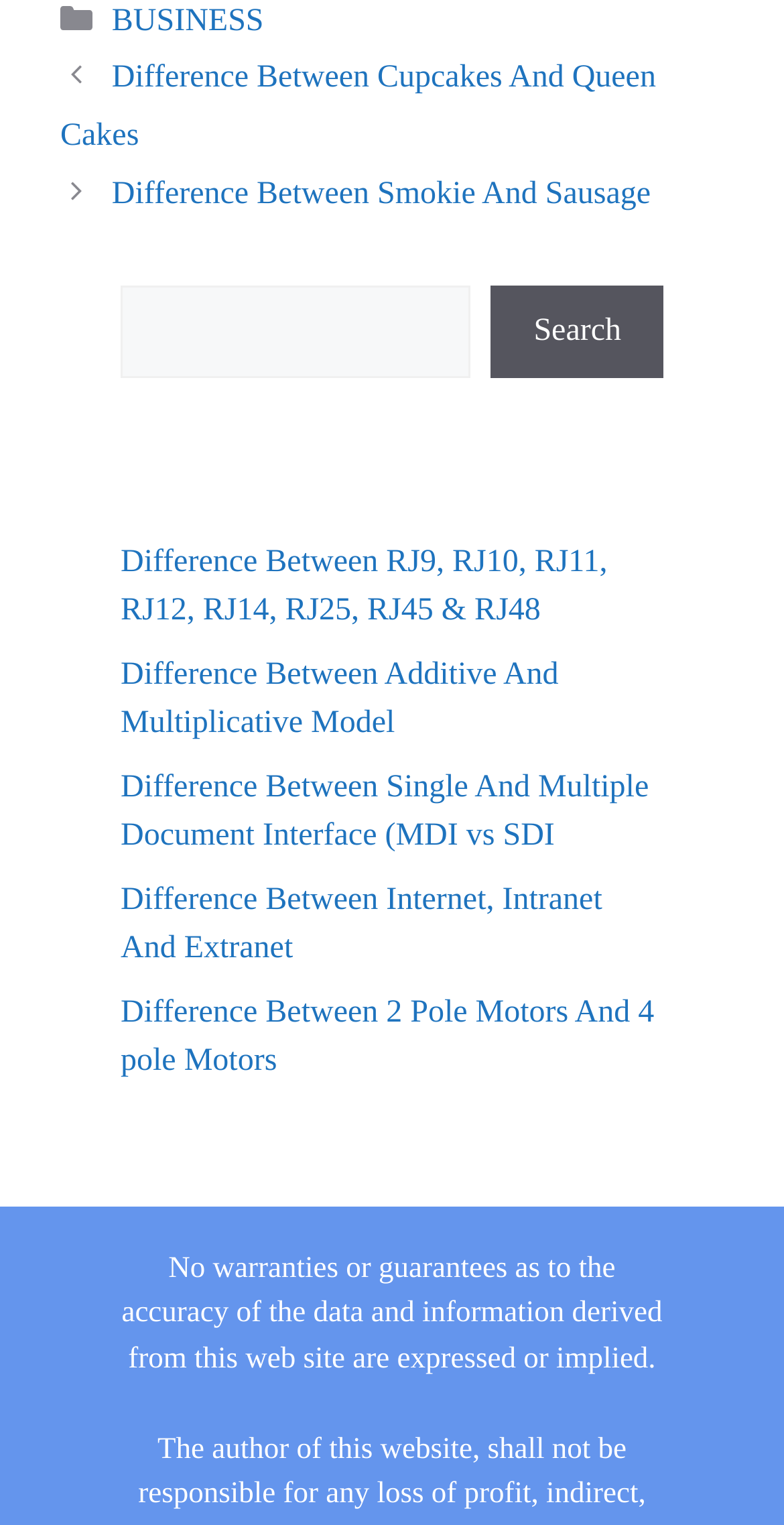Identify the bounding box for the UI element that is described as follows: "Difference Between Smokie And Sausage".

[0.143, 0.116, 0.83, 0.138]